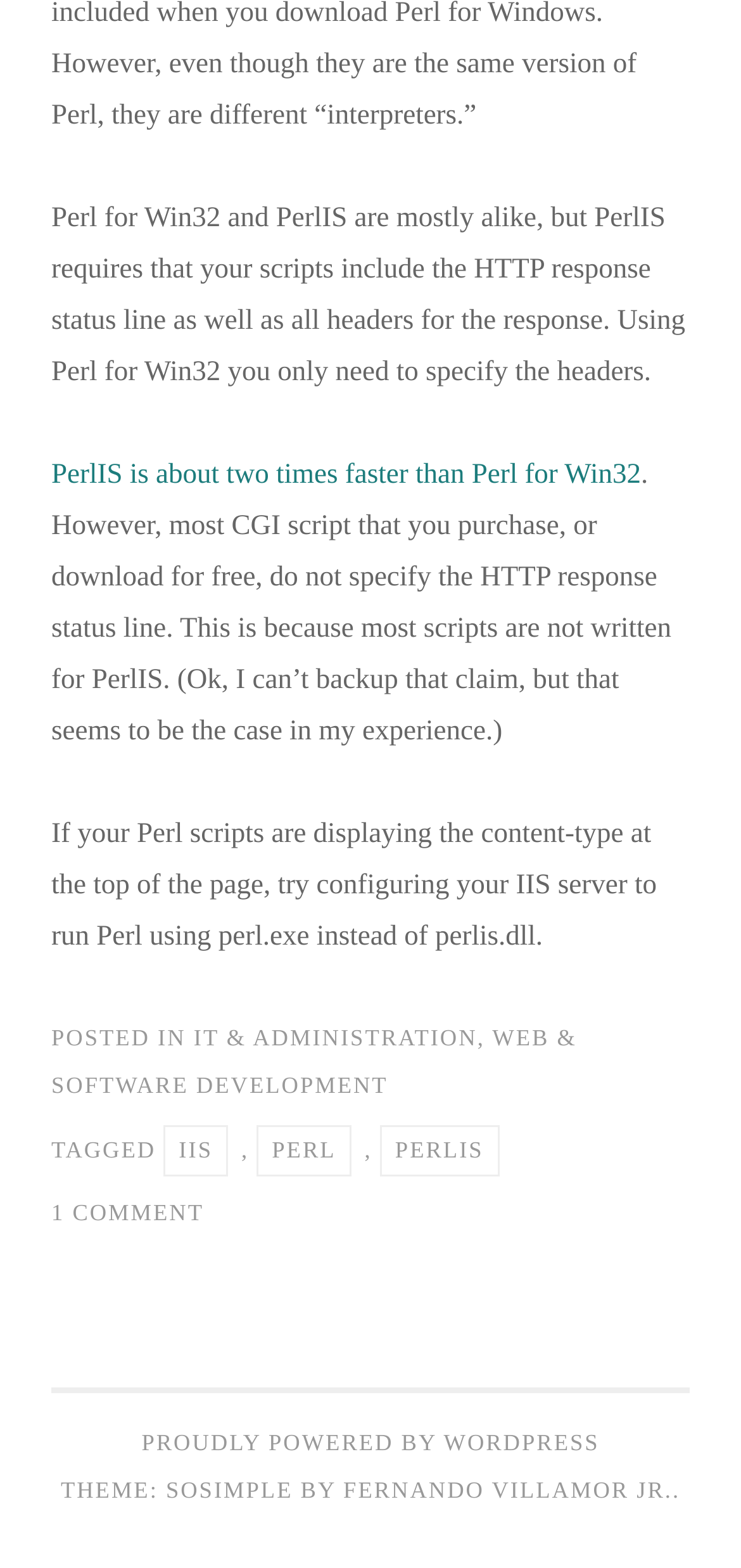Identify the bounding box for the element characterized by the following description: "Perl".

[0.346, 0.717, 0.474, 0.75]